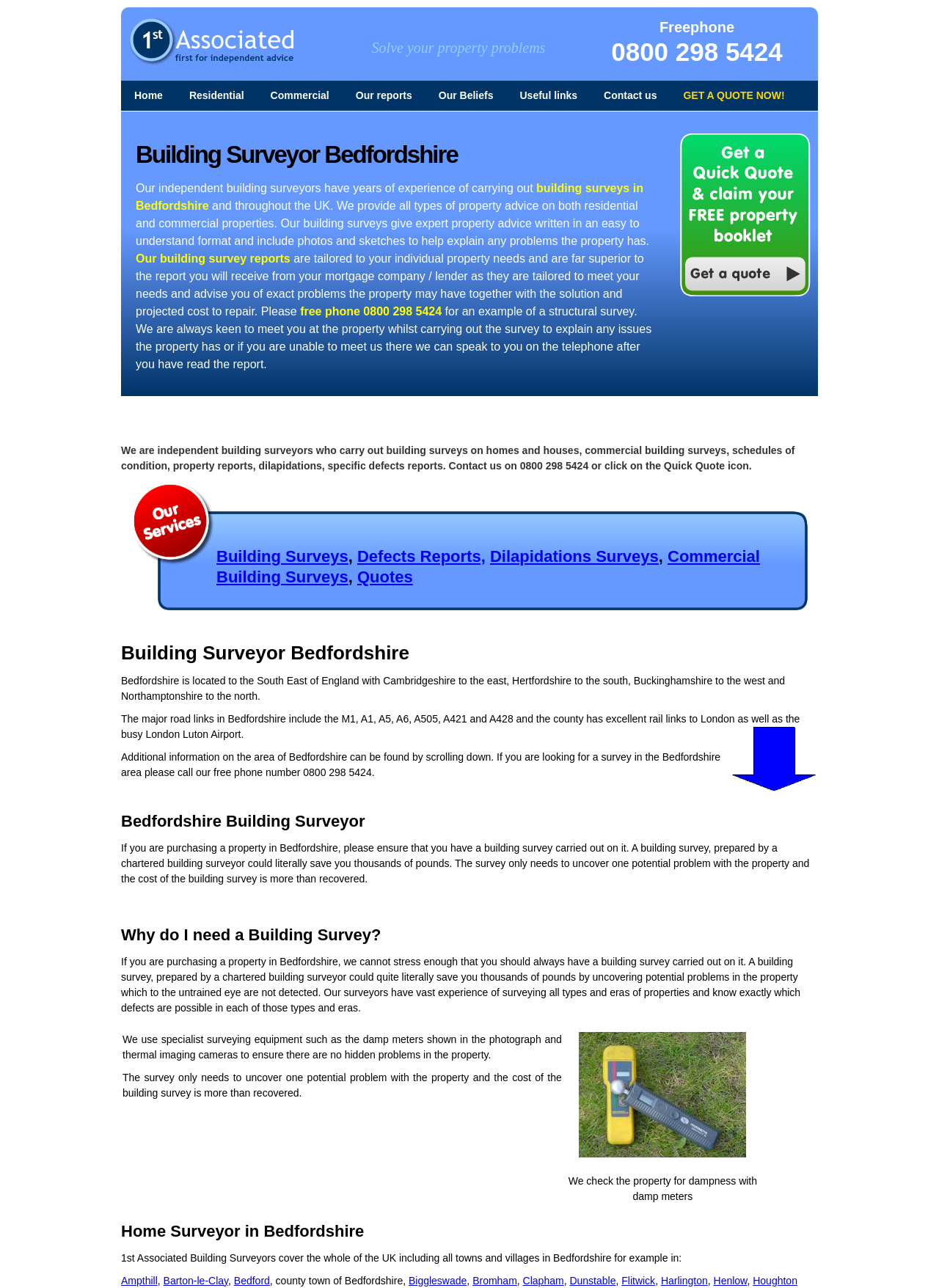Offer a detailed explanation of the webpage layout and contents.

The webpage is about a building surveyor company based in Bedfordshire, providing information on their services and the area they cover. At the top of the page, there is a logo image and a heading that reads "Area information from Building Surveyors in Bedfordshire". Below this, there is a call-to-action section with a prominent "Solve your property problems" heading, a "Freephone" label, and a phone number link.

To the right of this section, there is a navigation menu with links to different pages, including "Home", "Residential", "Commercial", "Our reports", "Our Beliefs", "Useful links", "Contact us", and "GET A QUOTE NOW!". Below the navigation menu, there is a heading that reads "Building Surveyor Bedfordshire" and a brief introduction to the company's services.

The main content of the page is divided into several sections. The first section describes the company's building survey services, including the types of properties they survey and the benefits of their reports. There is also a call-to-action to free phone for an example of a structural survey.

The next section provides information about Bedfordshire, including its location, major road links, and rail links to London. There is also an image and a brief description of the area.

The following sections discuss the importance of having a building survey when purchasing a property in Bedfordshire, the benefits of using a chartered building surveyor, and the types of equipment used in the surveying process. There is also a table with a photograph of a damp meter and a description of how it is used.

Towards the bottom of the page, there is a section that lists the towns and villages in Bedfordshire that the company covers, with links to each location. Finally, there is a heading that reads "Home Surveyor in Bedfordshire" and a brief introduction to the company's services.